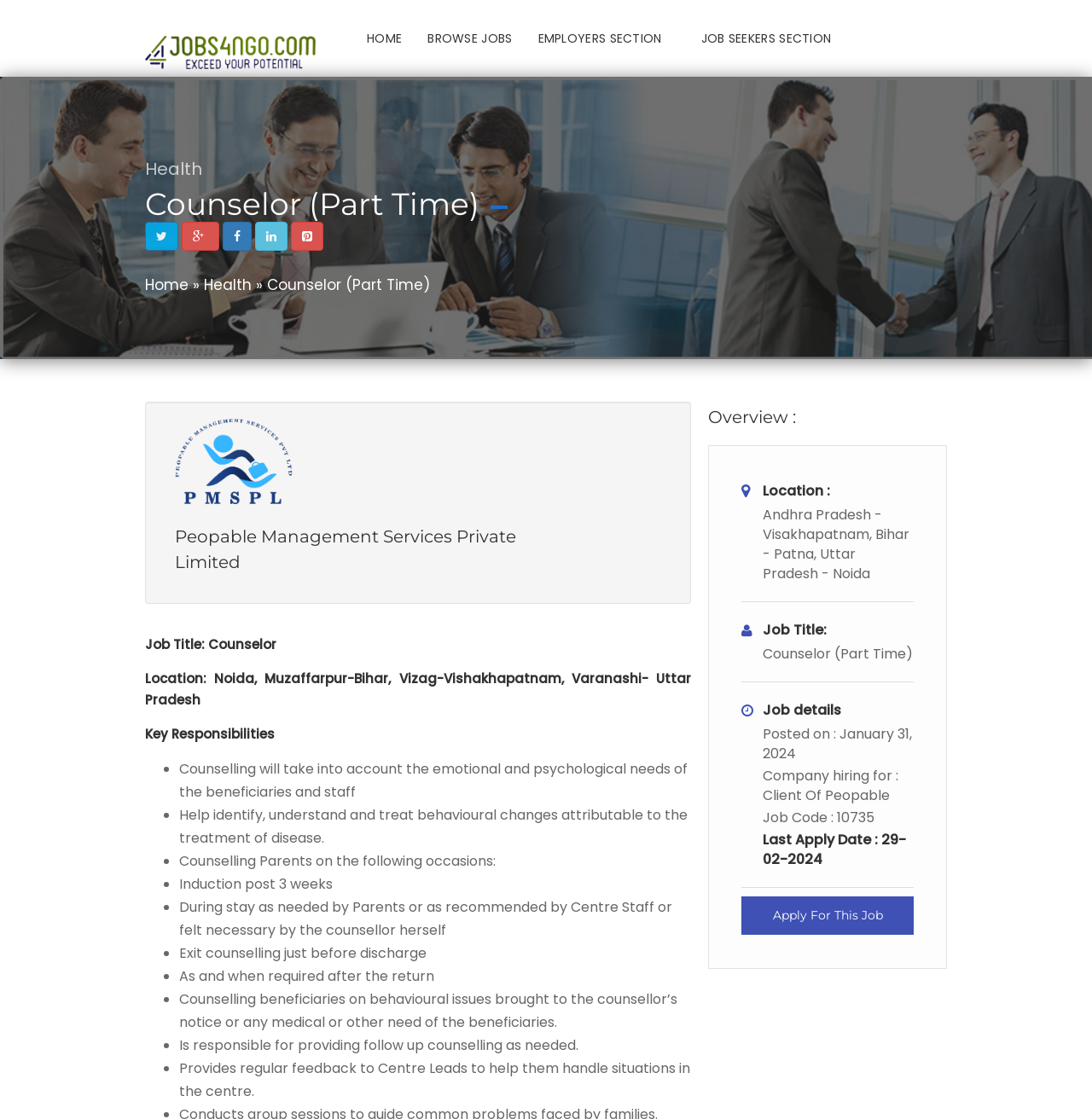What is the job title of the current job posting?
Please craft a detailed and exhaustive response to the question.

I found the job title by looking at the heading 'Counselor (Part Time)' on the webpage, which is also mentioned in the 'Job Title:' section.